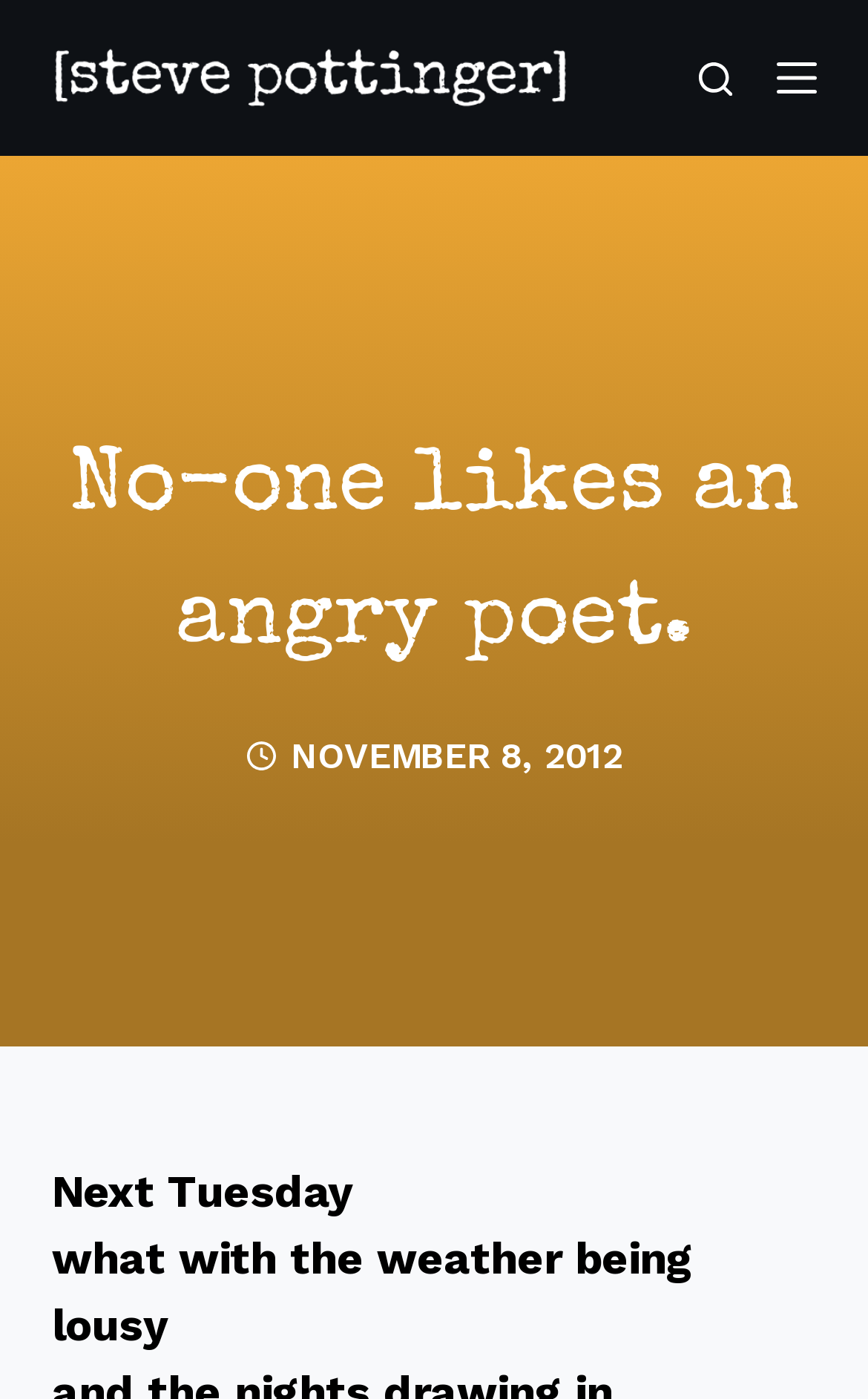What is the purpose of the button at the top right corner?
Provide a fully detailed and comprehensive answer to the question.

The purpose of the button at the top right corner can be determined by its text content which is 'Search'. This suggests that the button is used to search for content on the webpage.